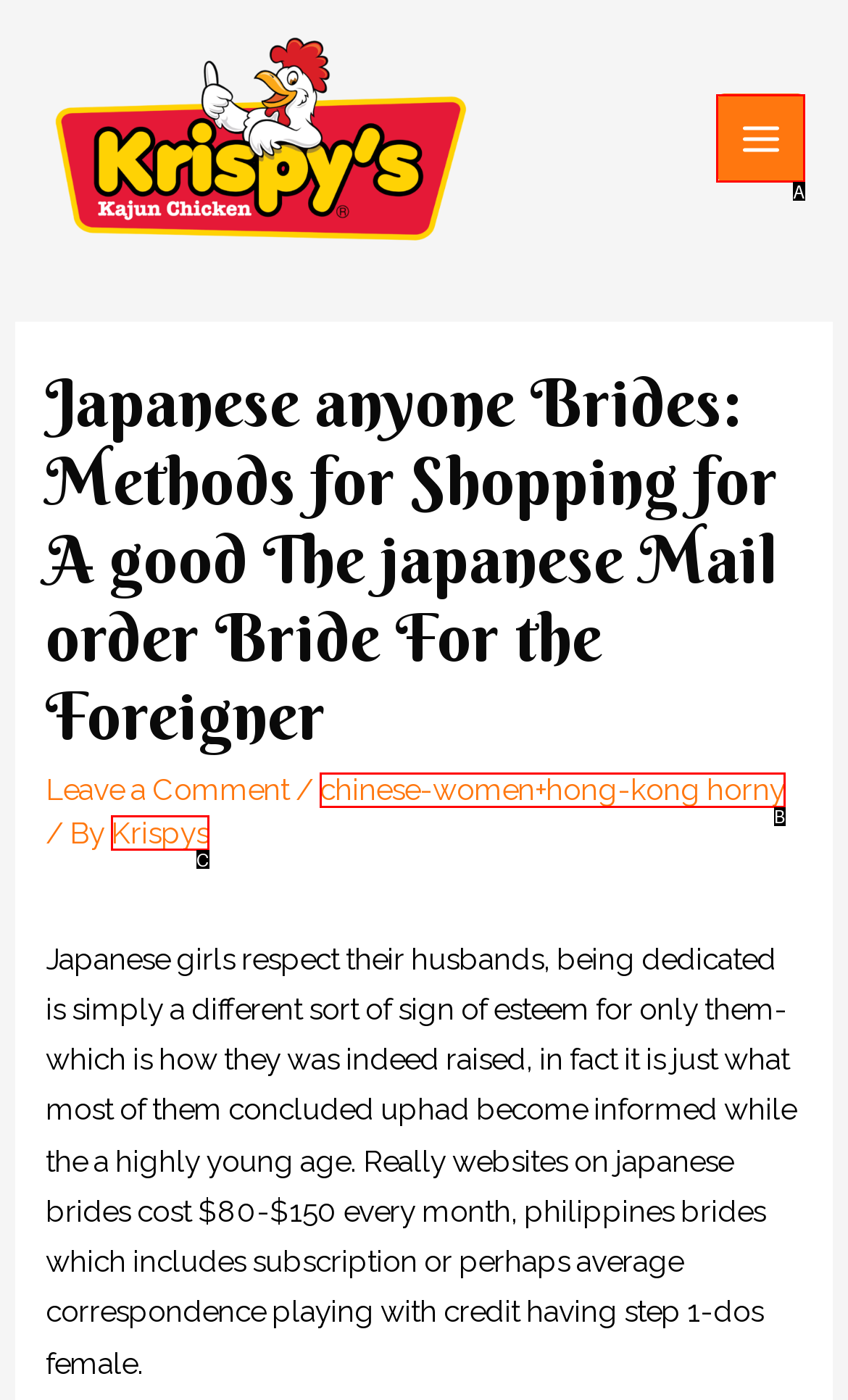Match the HTML element to the description: Krispys. Respond with the letter of the correct option directly.

C